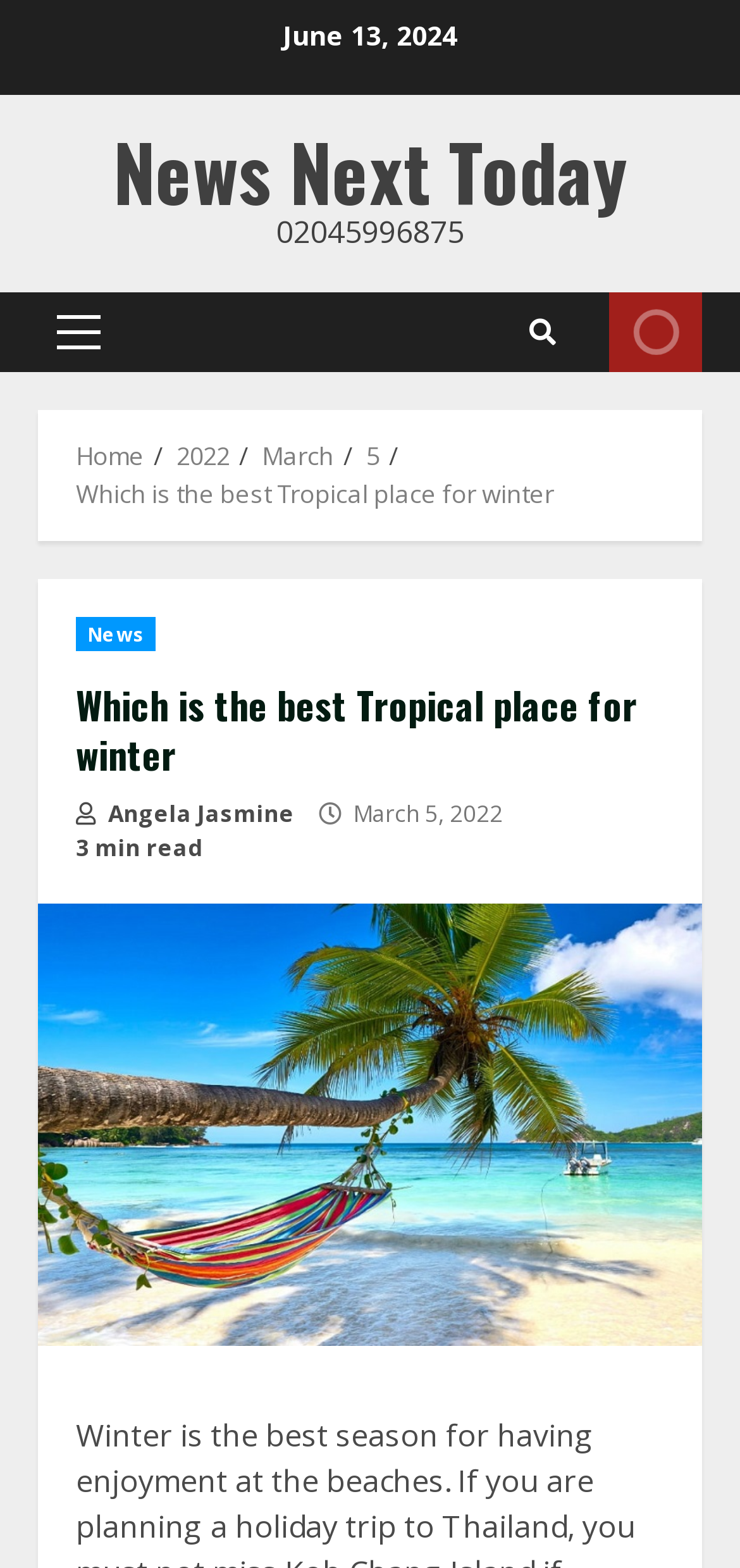Identify the coordinates of the bounding box for the element described below: "Primary Menu". Return the coordinates as four float numbers between 0 and 1: [left, top, right, bottom].

[0.051, 0.186, 0.162, 0.237]